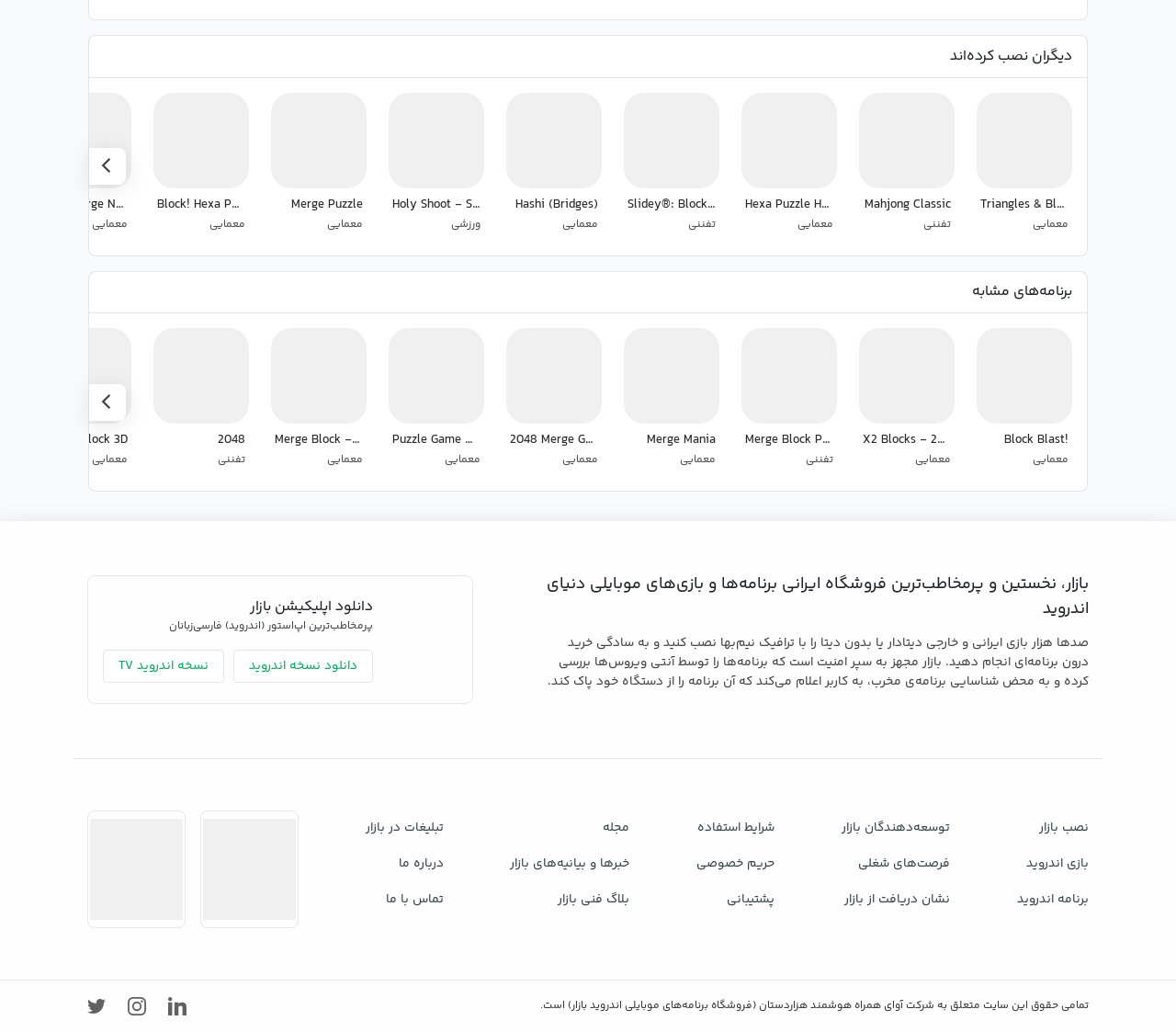Locate the UI element described by درباره ما and provide its bounding box coordinates. Use the format (top-left x, top-left y, bottom-right x, bottom-right y) with all values as floating point numbers between 0 and 1.

[0.311, 0.82, 0.377, 0.855]